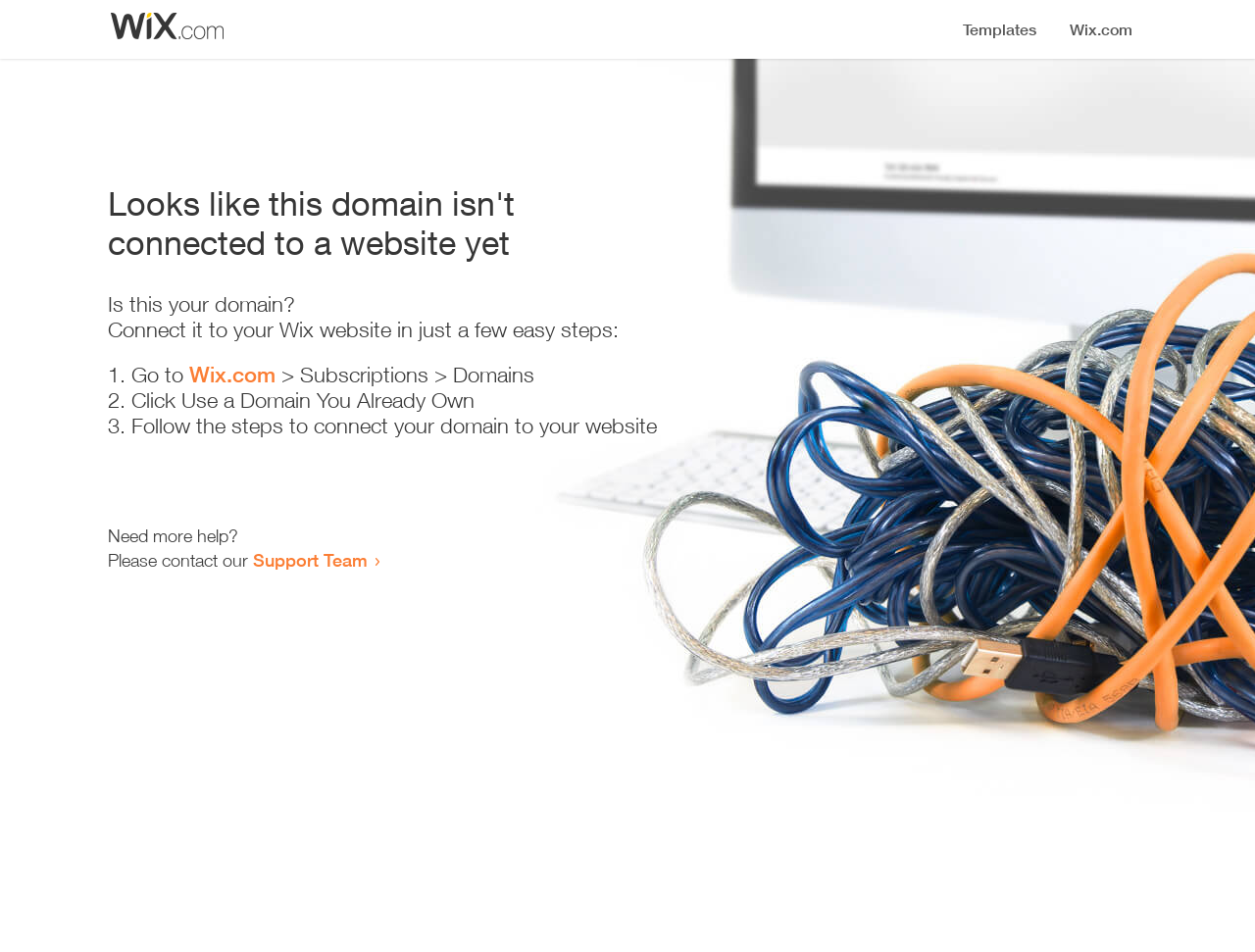Determine the main heading of the webpage and generate its text.

Looks like this domain isn't
connected to a website yet